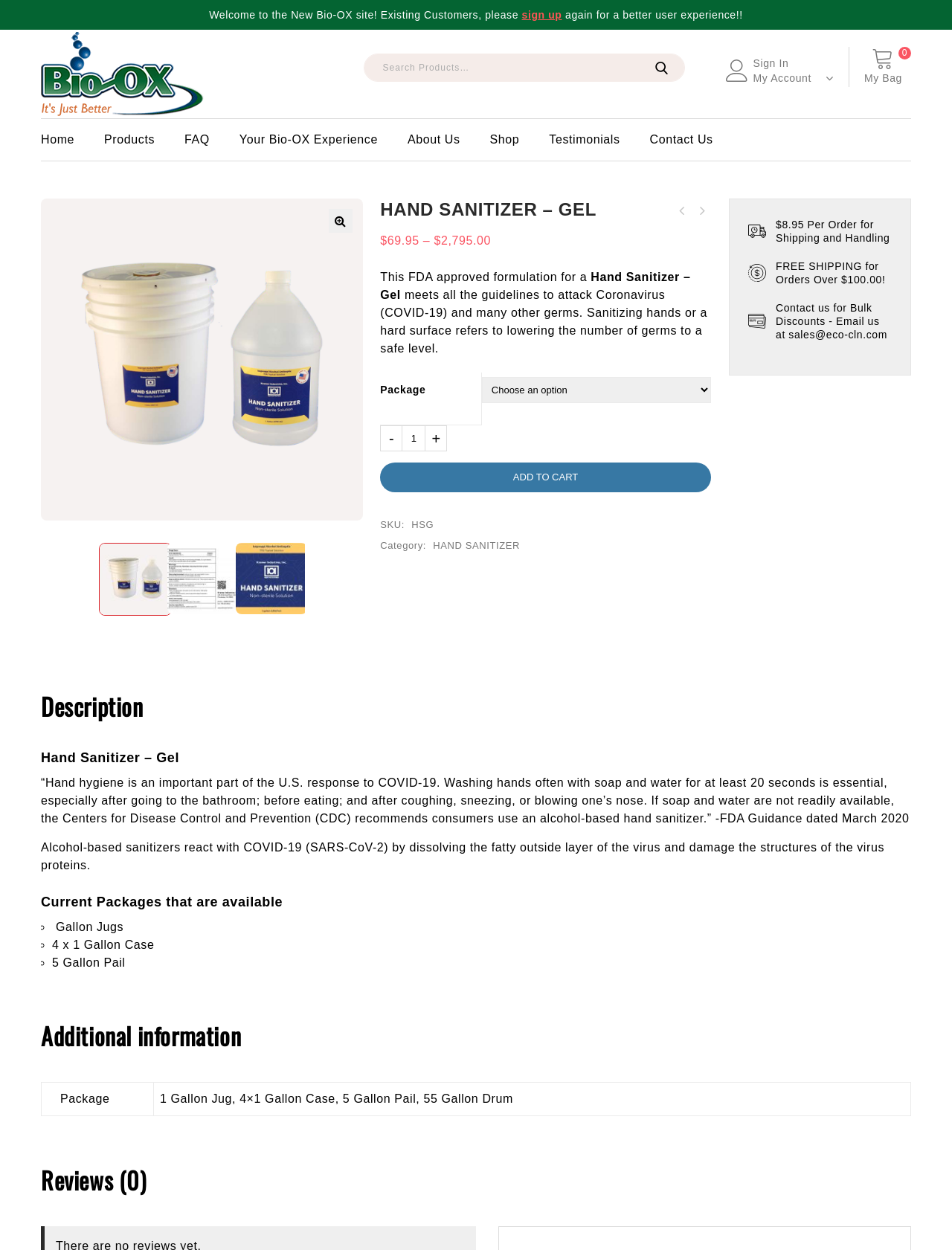Identify the bounding box coordinates of the region that needs to be clicked to carry out this instruction: "Search for products". Provide these coordinates as four float numbers ranging from 0 to 1, i.e., [left, top, right, bottom].

[0.382, 0.043, 0.719, 0.065]